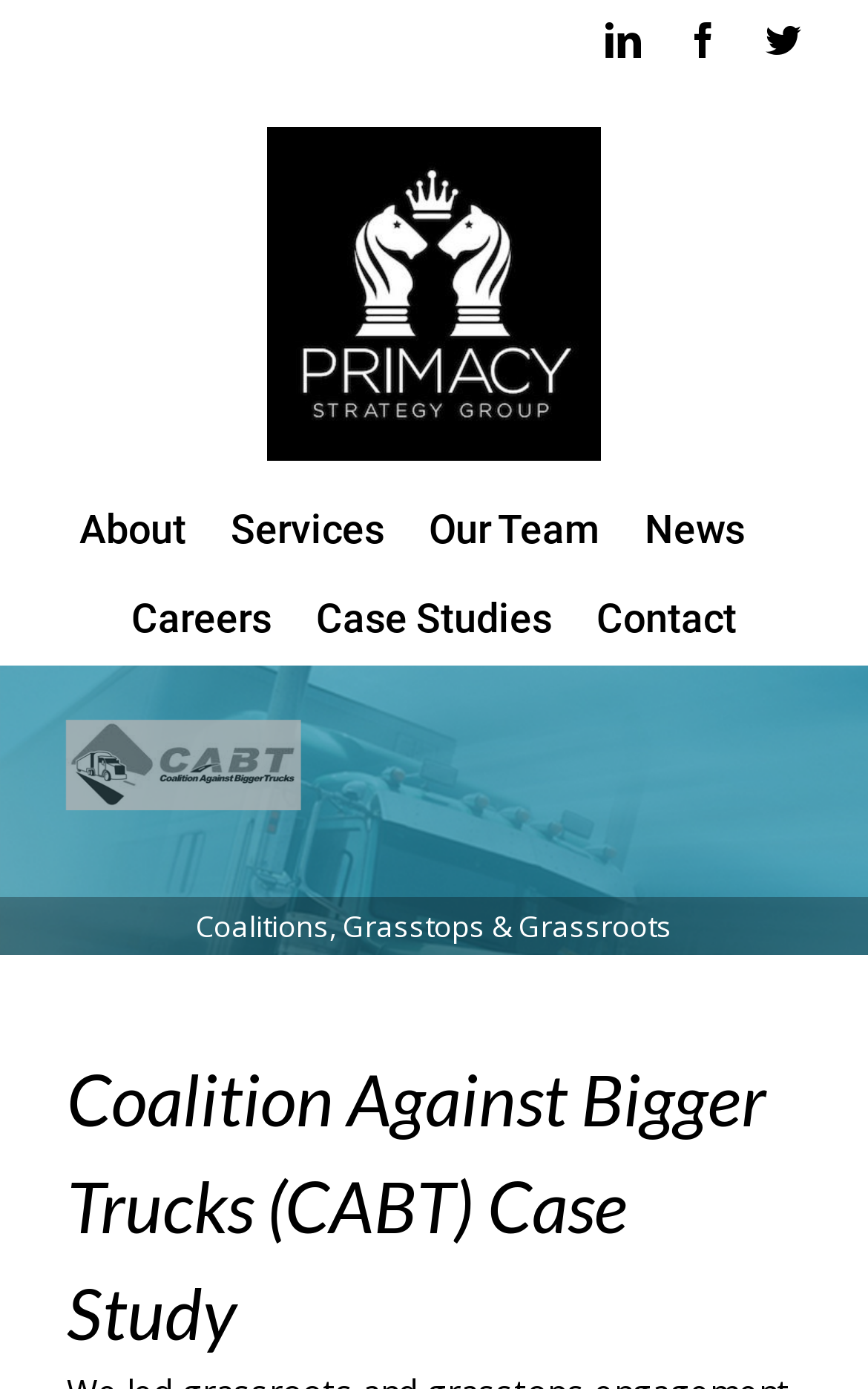Using the provided element description: "LinkedIn", determine the bounding box coordinates of the corresponding UI element in the screenshot.

[0.697, 0.016, 0.738, 0.042]